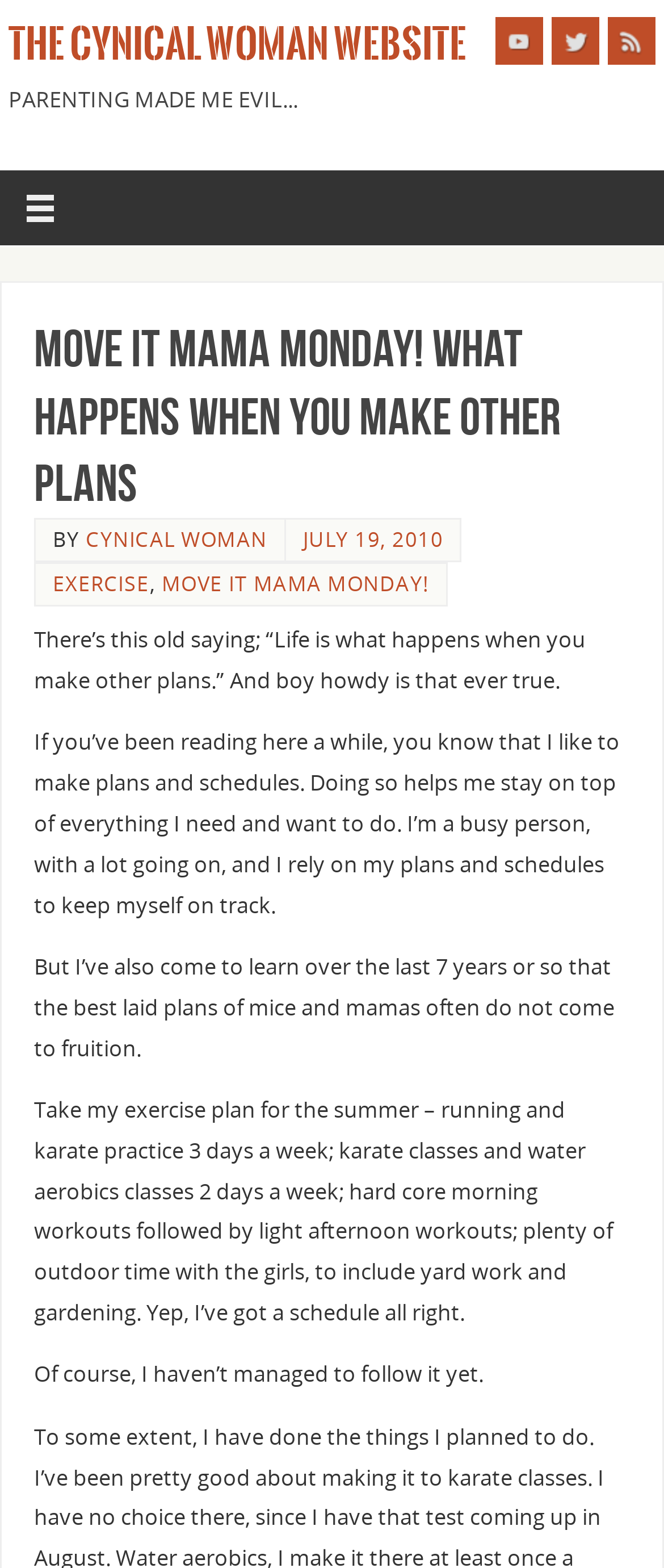Extract the main heading text from the webpage.

Move It Mama Monday! What happens when you make other plans